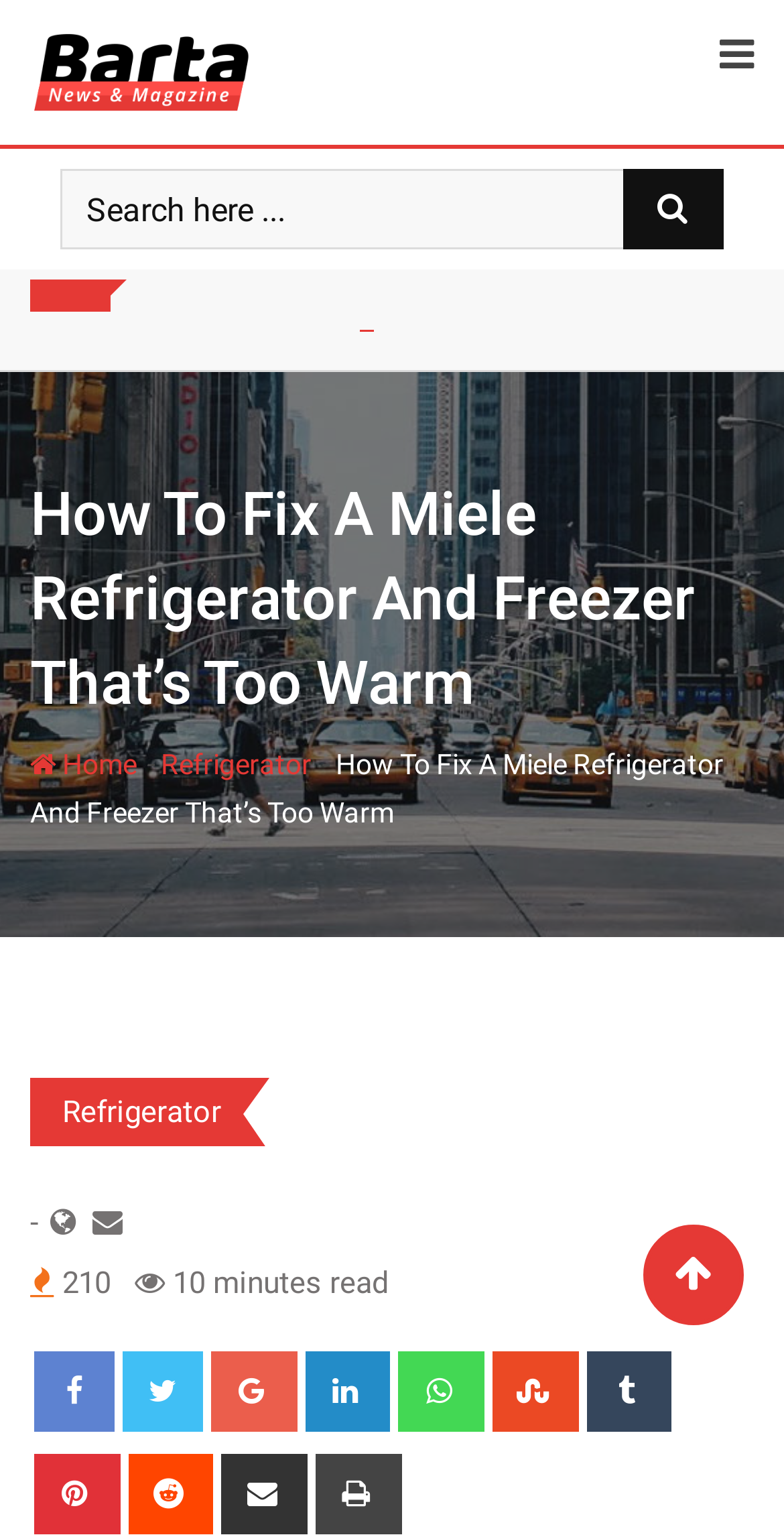Determine the bounding box coordinates of the element's region needed to click to follow the instruction: "Search for a topic". Provide these coordinates as four float numbers between 0 and 1, formatted as [left, top, right, bottom].

[0.077, 0.11, 0.923, 0.162]